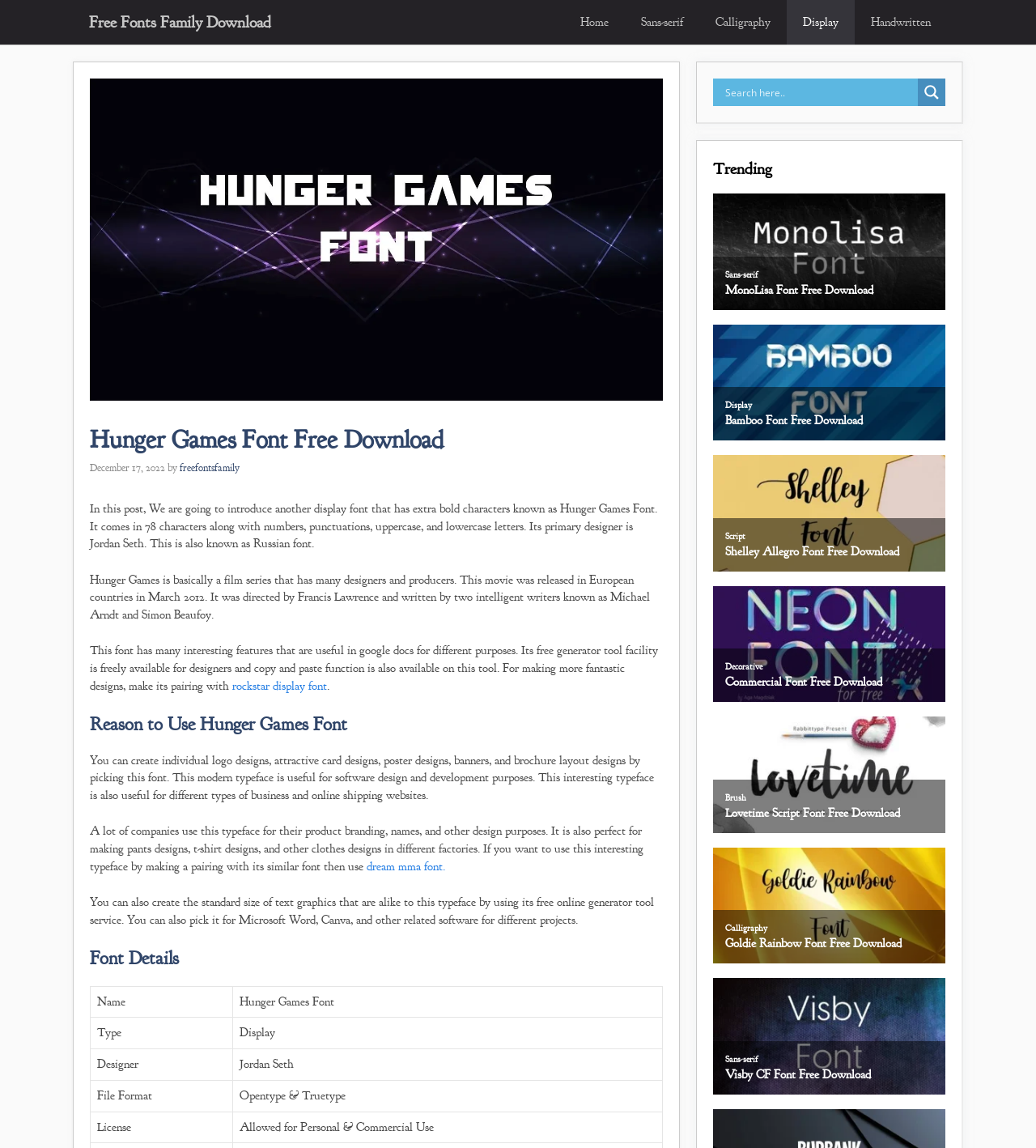Please identify the bounding box coordinates of the region to click in order to complete the task: "Visit Website Privacy Policy & Legal Notices". The coordinates must be four float numbers between 0 and 1, specified as [left, top, right, bottom].

None